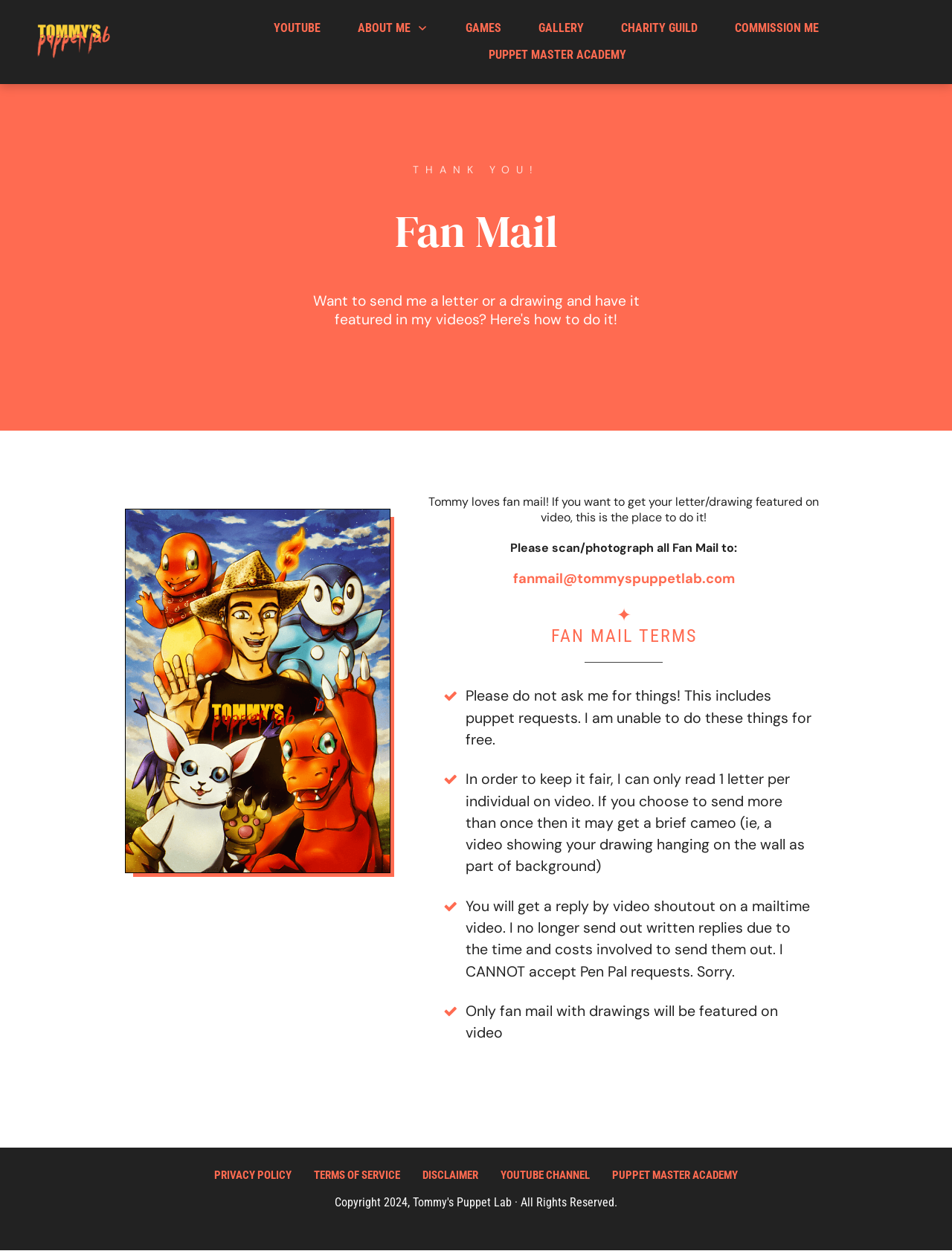What type of fan mail will be featured on video?
Use the image to give a comprehensive and detailed response to the question.

The webpage states that 'Only fan mail with drawings will be featured on video', which implies that only fan mail that includes drawings will be considered for featuring on a video.